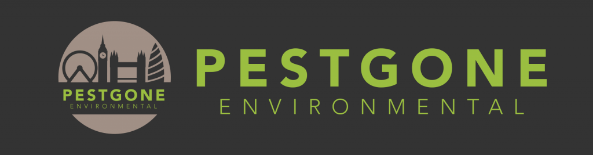Examine the image carefully and respond to the question with a detailed answer: 
What is the shape of the PestGone Environmental logo?

The caption describes the logo as having a circular design that incorporates iconic London landmarks, which implies that the overall shape of the logo is circular.